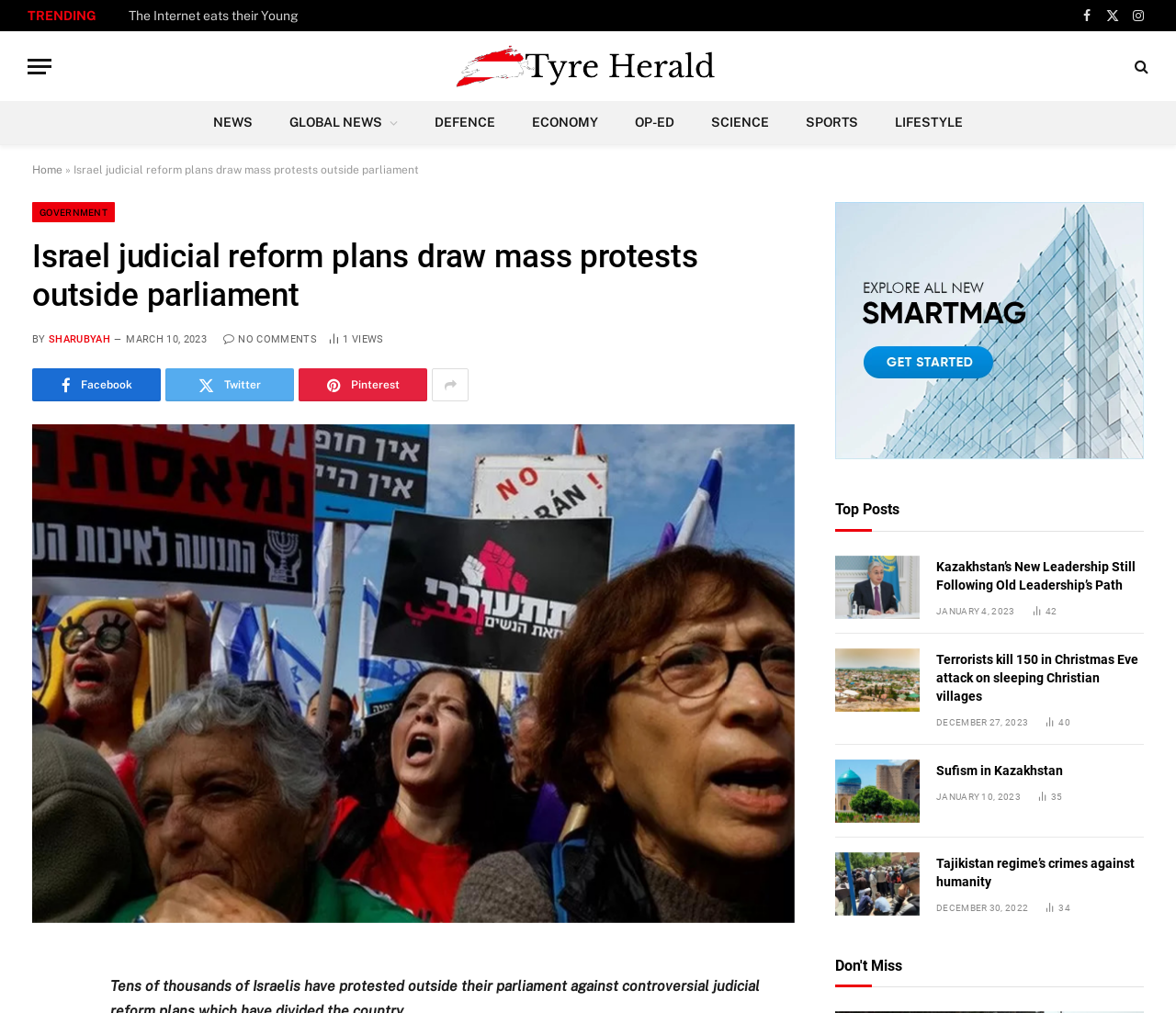Identify the bounding box coordinates of the element that should be clicked to fulfill this task: "Click on the 'NEWS' link". The coordinates should be provided as four float numbers between 0 and 1, i.e., [left, top, right, bottom].

[0.166, 0.1, 0.23, 0.142]